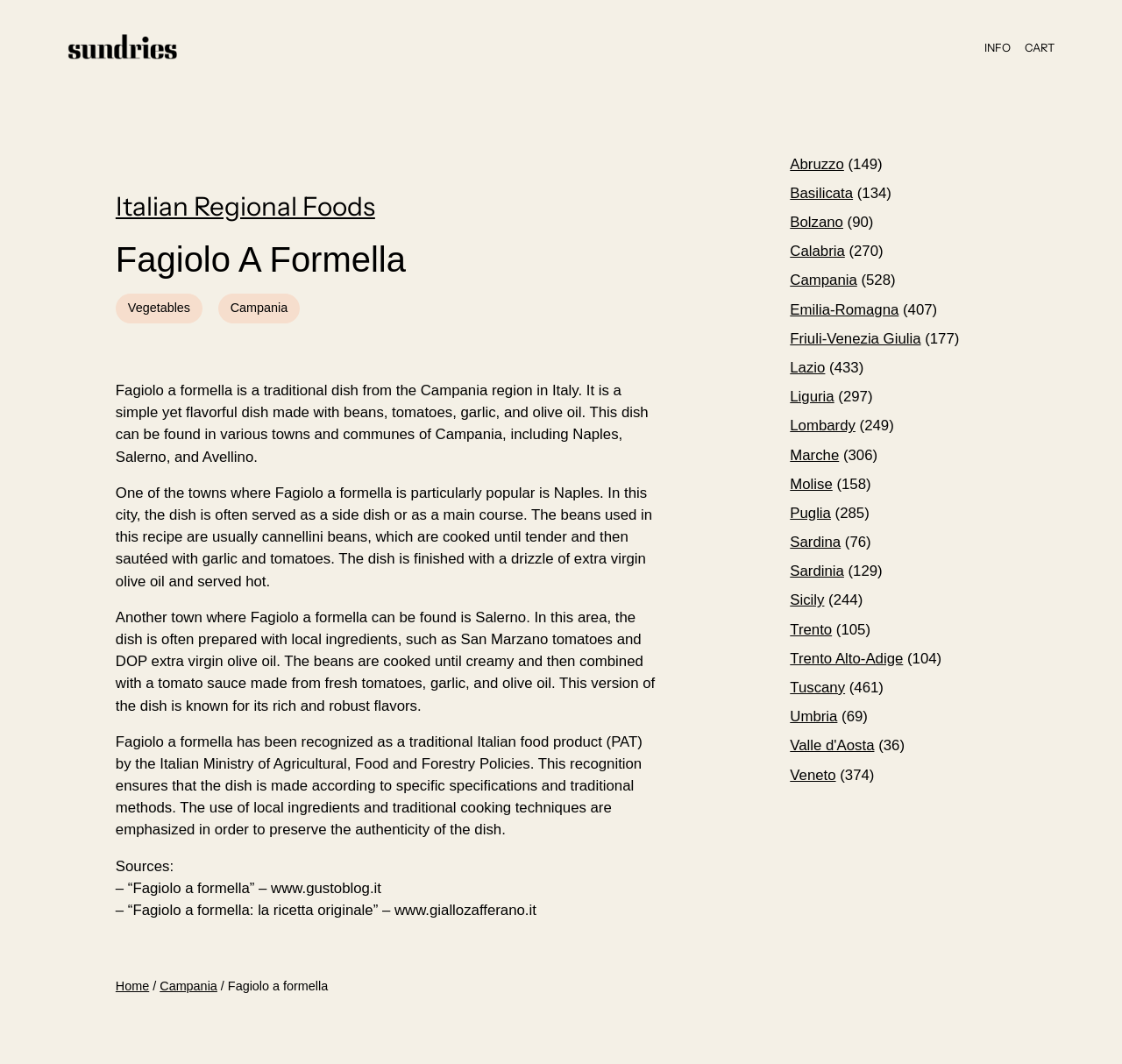Explain in detail what you observe on this webpage.

This webpage is about Fagiolo a Formella, a traditional Italian dish from the Campania region. At the top, there is a navigation bar with links to "INFO", "CART", and "Italian Regional Foods". Below the navigation bar, there is a heading "Fagiolo A Formella" followed by links to "Vegetables" and "Campania". 

The main content of the webpage is a series of paragraphs describing Fagiolo a Formella, its origins, and its preparation methods in different towns in Campania, including Naples and Salerno. The text also mentions that the dish has been recognized as a traditional Italian food product by the Italian Ministry of Agricultural, Food and Forestry Policies.

On the right side of the webpage, there is a list of links to different Italian regions, including Abruzzo, Basilicata, Bolzano, and others, each accompanied by a number in parentheses. 

At the bottom of the webpage, there is a breadcrumb navigation with links to "Home", "Campania", and "Fagiolo a formella".